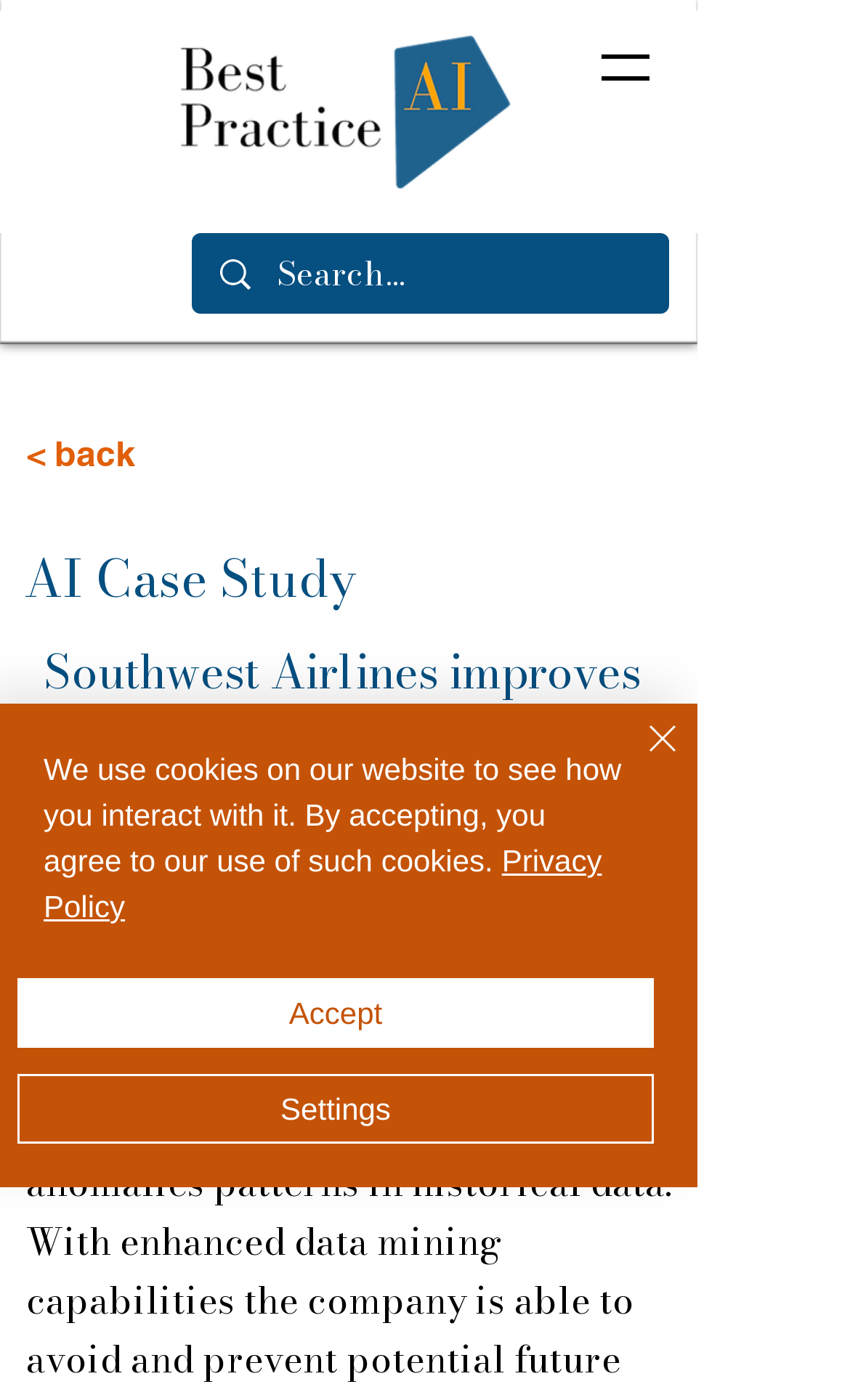Given the element description "aria-label="Search..." name="q" placeholder="Search..."" in the screenshot, predict the bounding box coordinates of that UI element.

[0.326, 0.166, 0.69, 0.224]